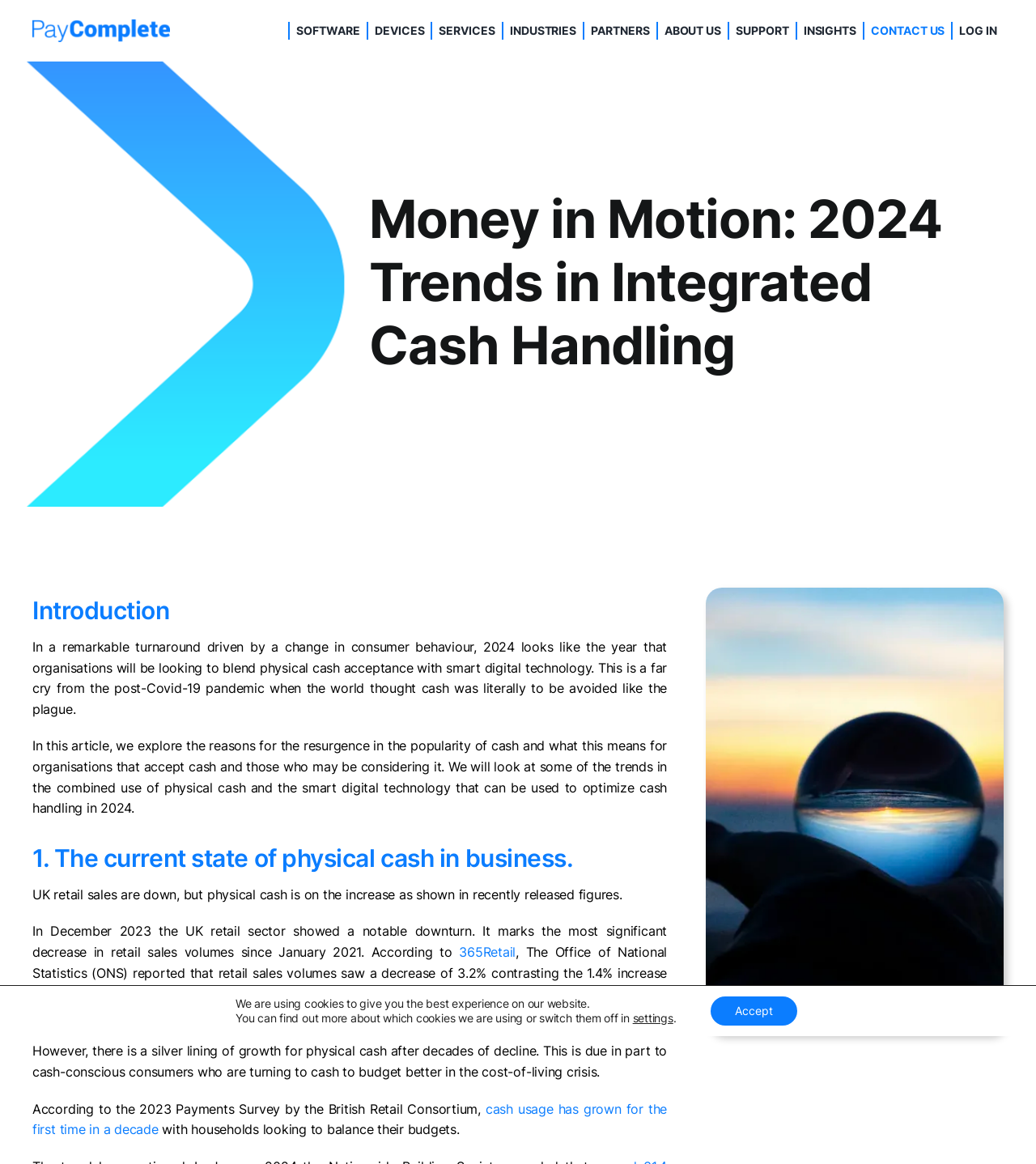Find the bounding box coordinates of the clickable element required to execute the following instruction: "Read the article introduction". Provide the coordinates as four float numbers between 0 and 1, i.e., [left, top, right, bottom].

[0.031, 0.549, 0.644, 0.616]